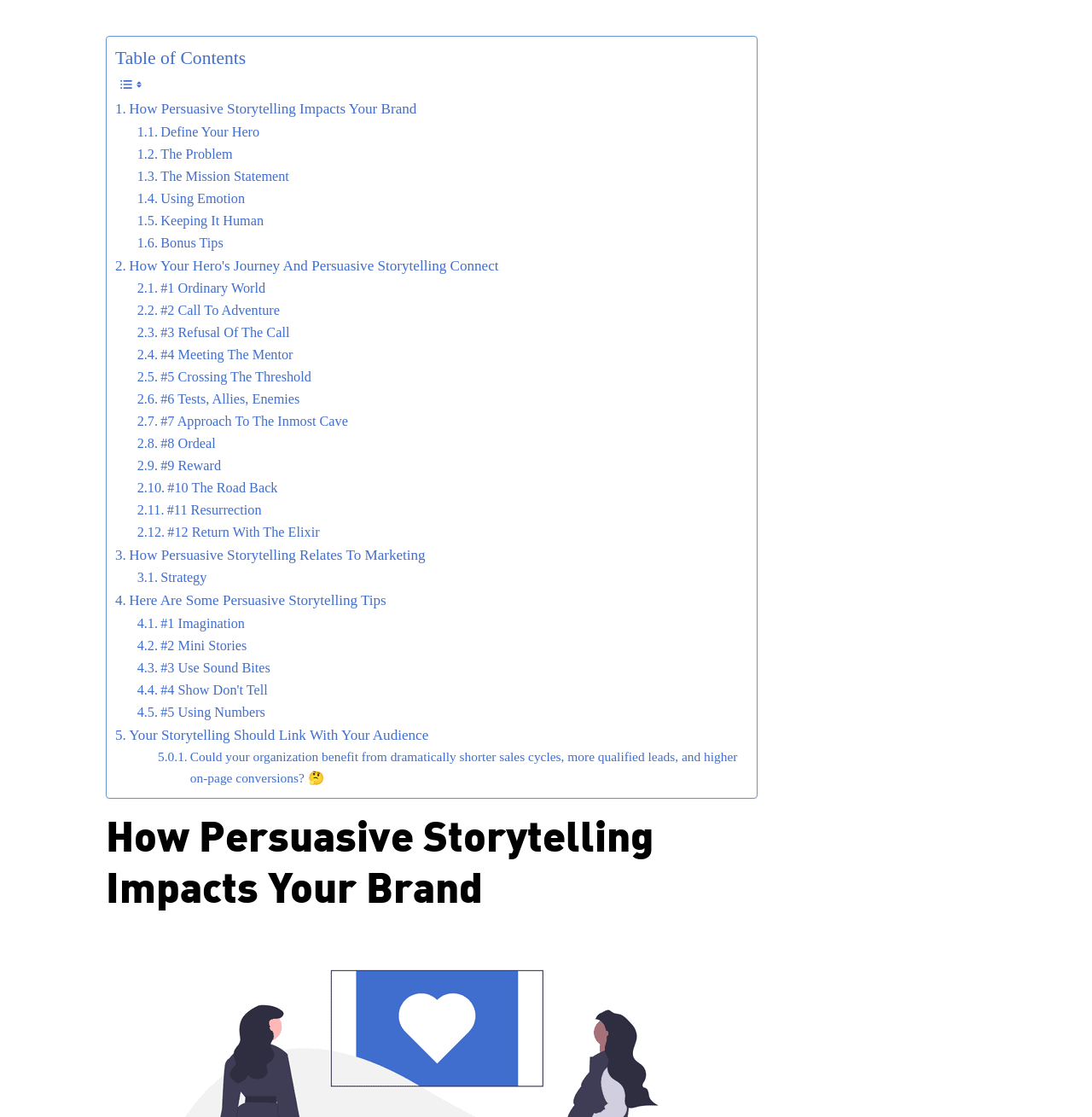Identify the bounding box coordinates for the UI element that matches this description: "#10 The Road Back".

[0.126, 0.427, 0.254, 0.447]